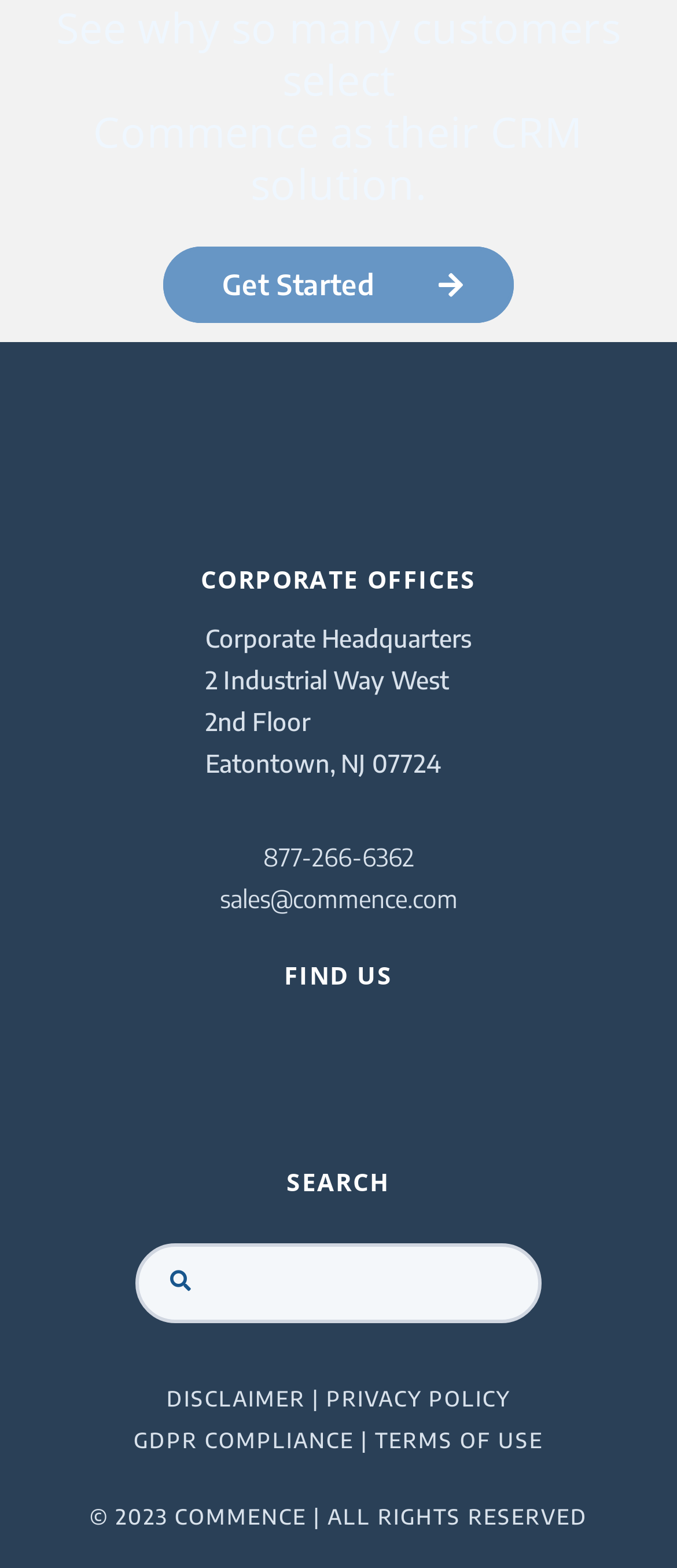Given the element description, predict the bounding box coordinates in the format (top-left x, top-left y, bottom-right x, bottom-right y), using floating point numbers between 0 and 1: parent_node: SEARCH

[0.2, 0.79, 0.8, 0.841]